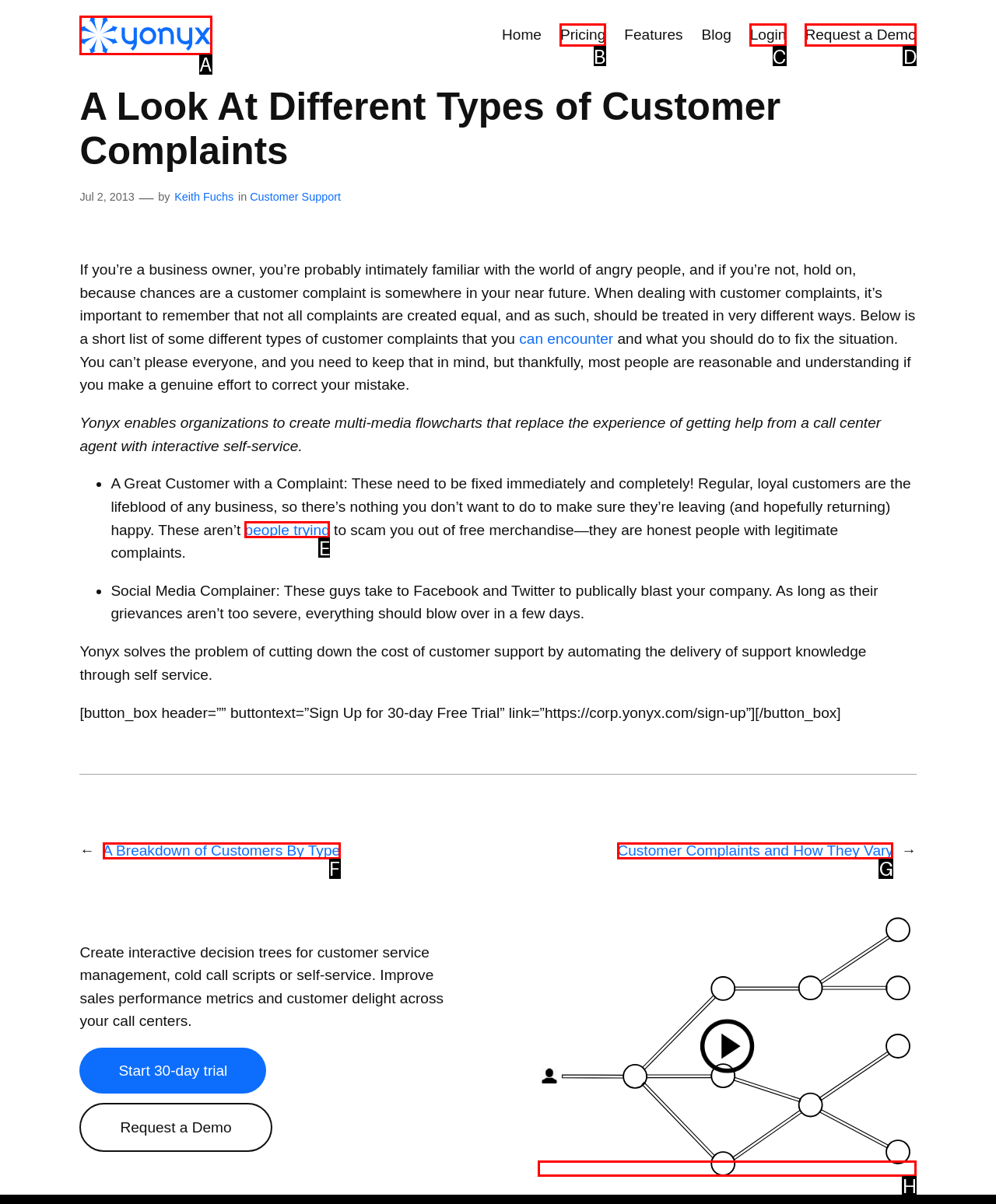Which option should you click on to fulfill this task: View the interactive decision tree? Answer with the letter of the correct choice.

H